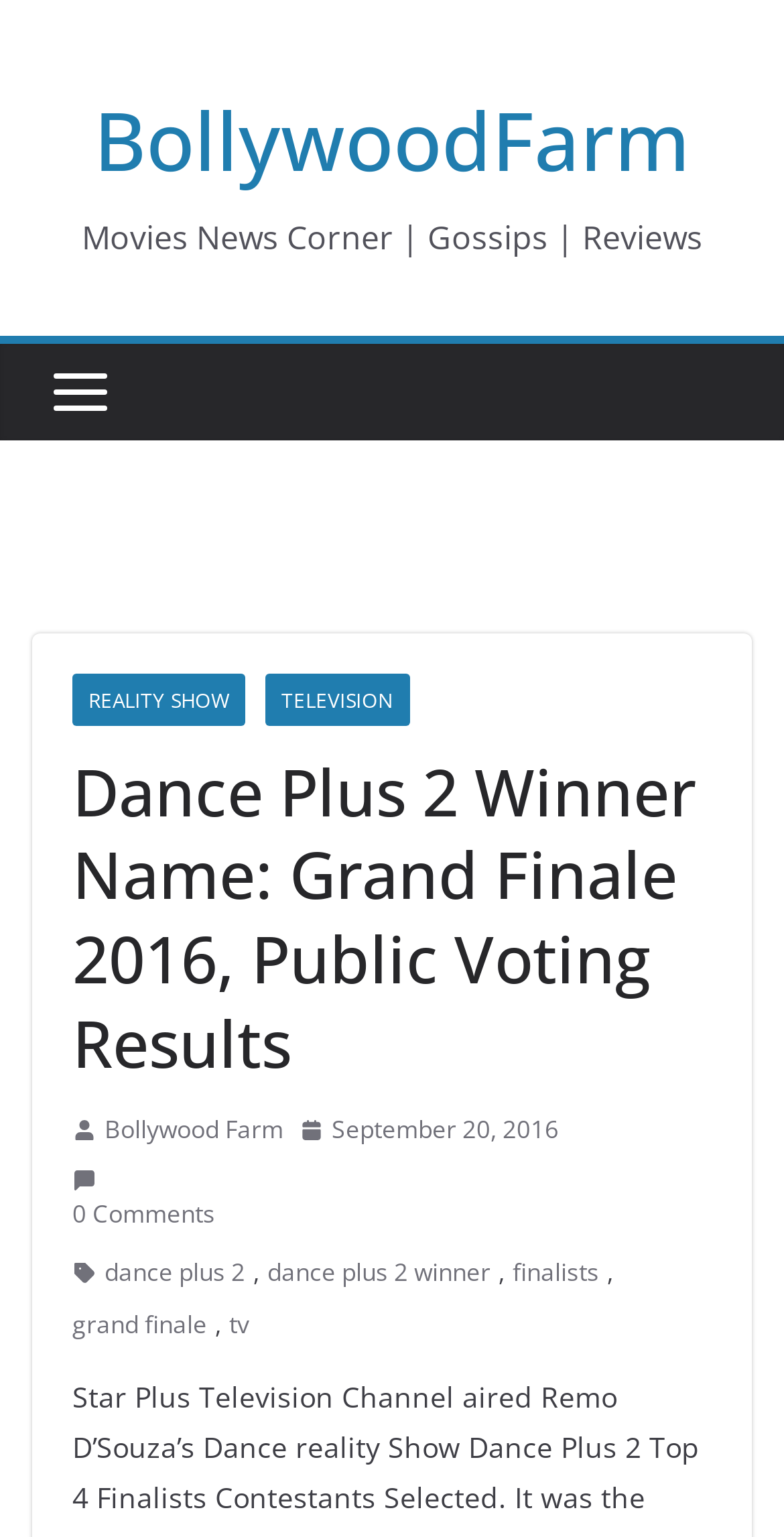Please identify the bounding box coordinates of the area that needs to be clicked to fulfill the following instruction: "Check the 'dance plus 2' link."

[0.133, 0.814, 0.313, 0.843]